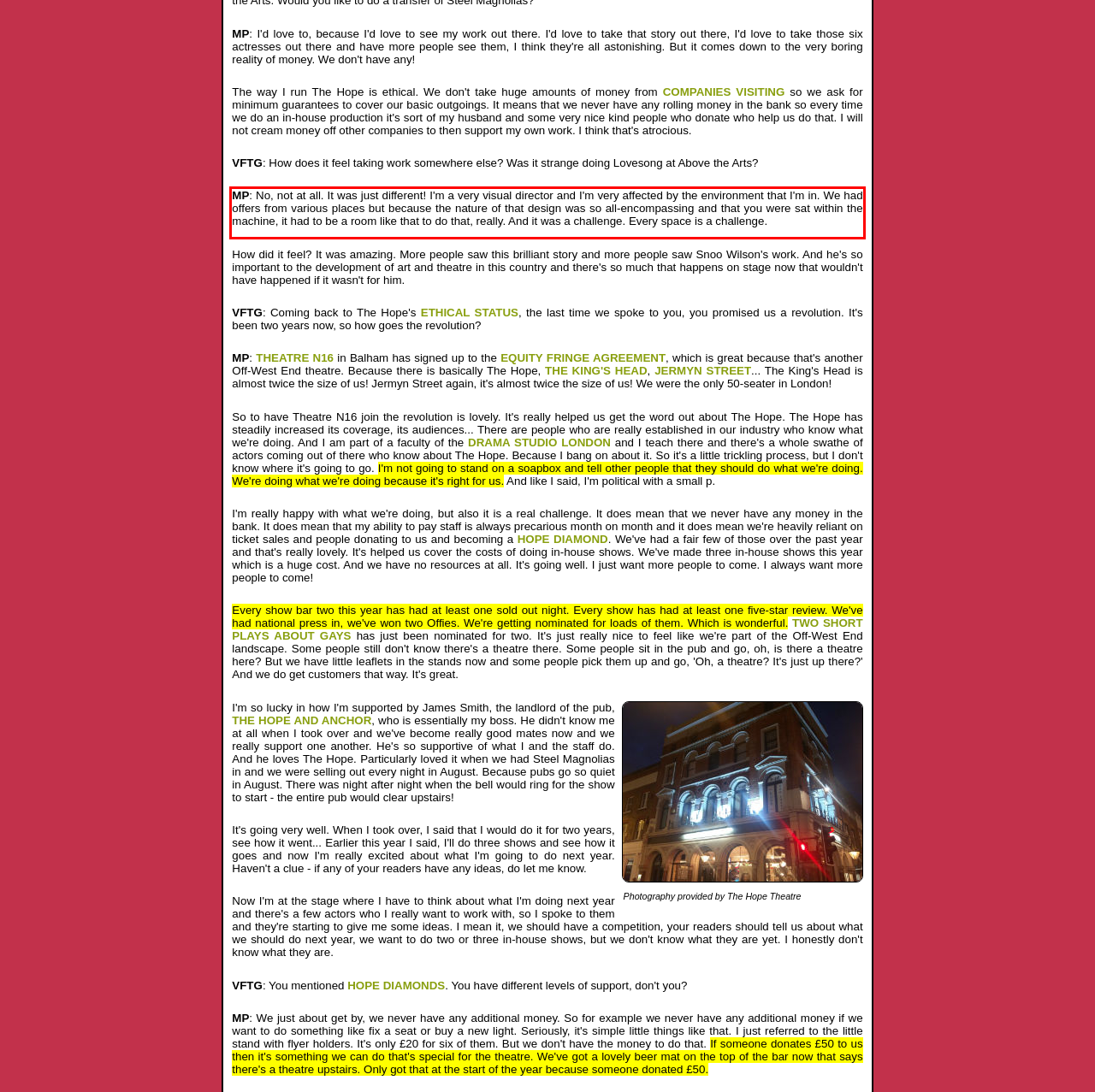You are given a screenshot showing a webpage with a red bounding box. Perform OCR to capture the text within the red bounding box.

MP: No, not at all. It was just different! I'm a very visual director and I'm very affected by the environment that I'm in. We had offers from various places but because the nature of that design was so all-encompassing and that you were sat within the machine, it had to be a room like that to do that, really. And it was a challenge. Every space is a challenge.